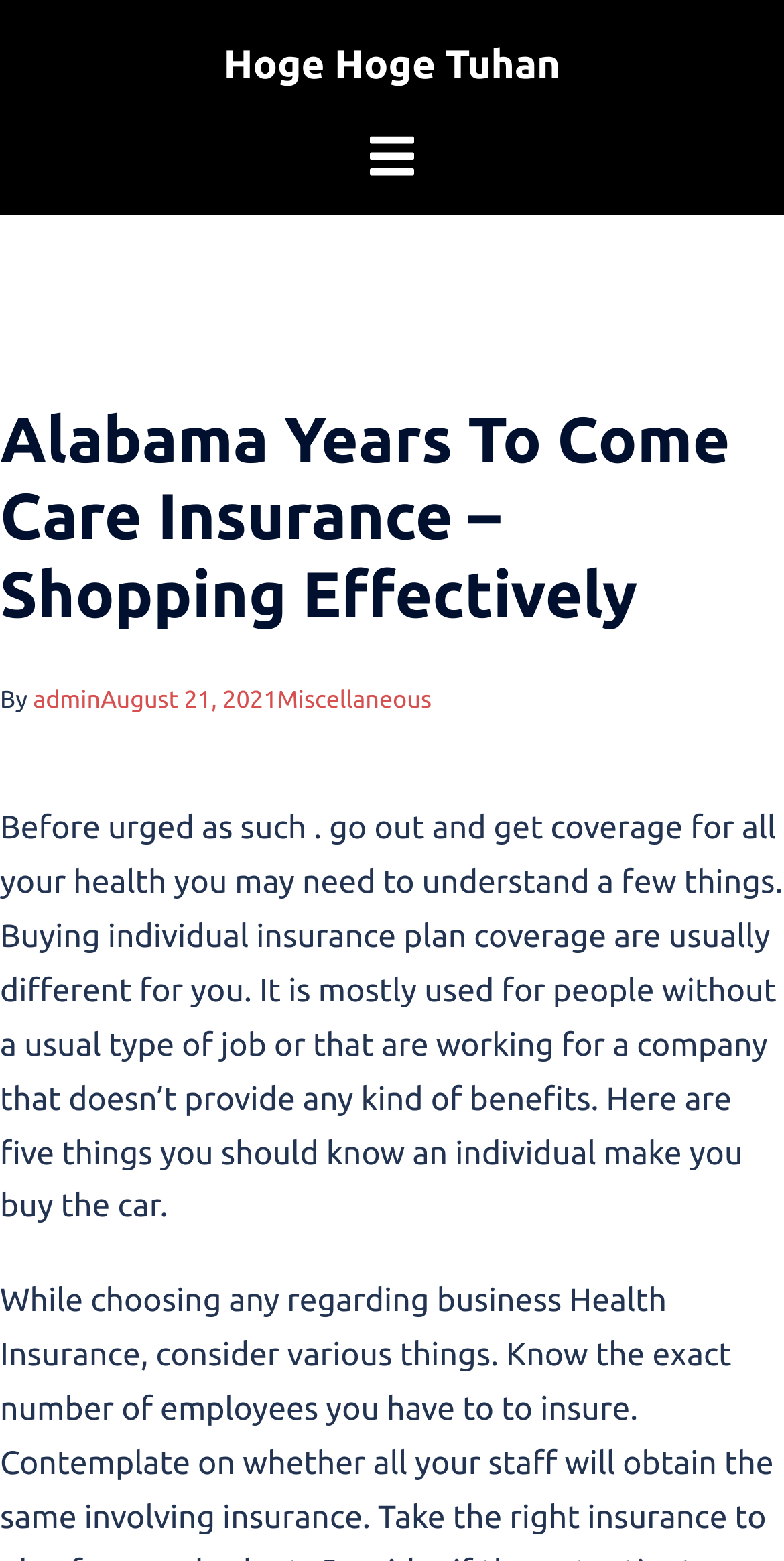Please identify the primary heading on the webpage and return its text.

Hoge Hoge Tuhan